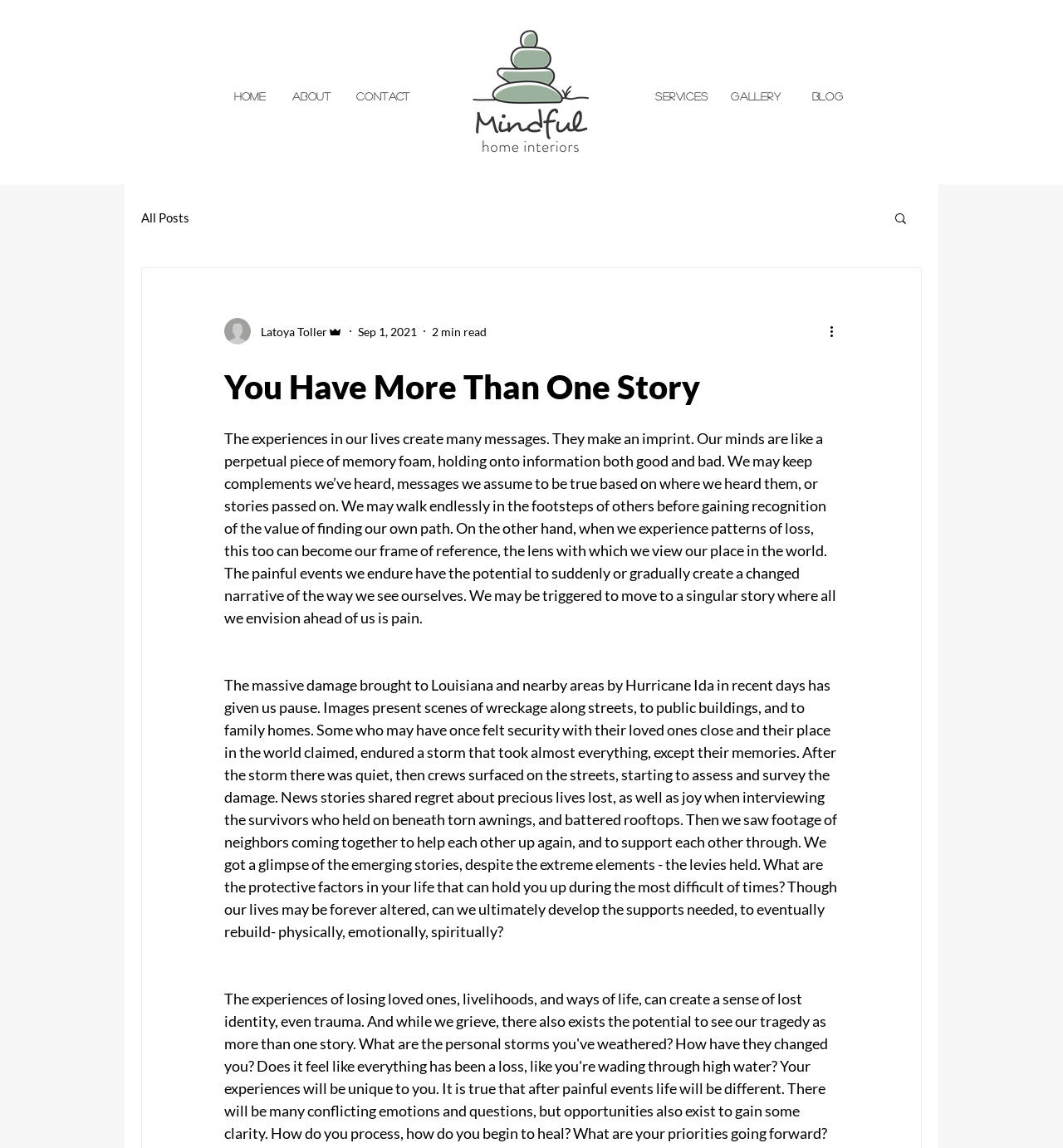Respond to the question below with a single word or phrase:
How long does it take to read the latest article?

2 min